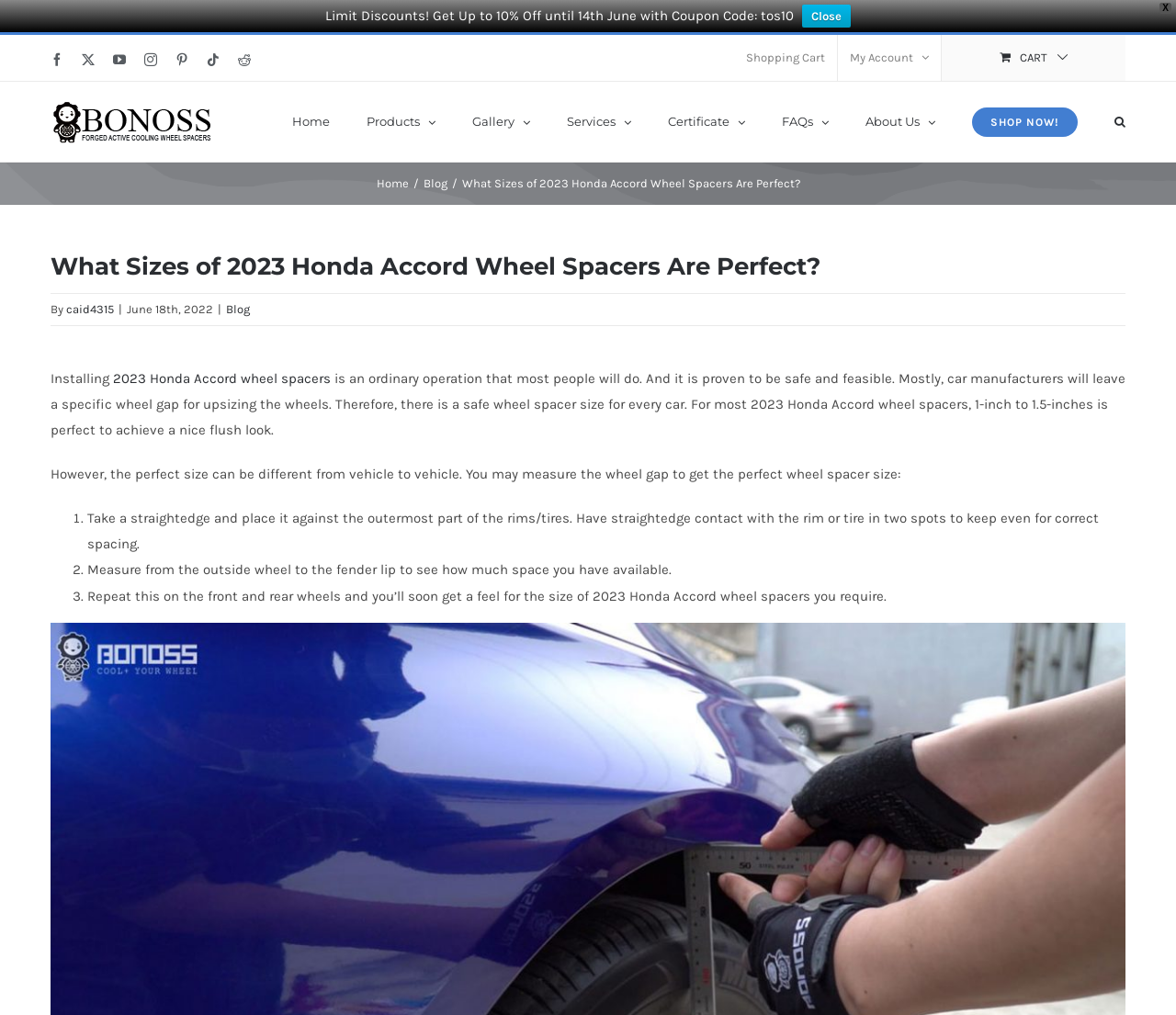Locate the bounding box coordinates of the area you need to click to fulfill this instruction: 'Close the notification'. The coordinates must be in the form of four float numbers ranging from 0 to 1: [left, top, right, bottom].

[0.682, 0.005, 0.723, 0.027]